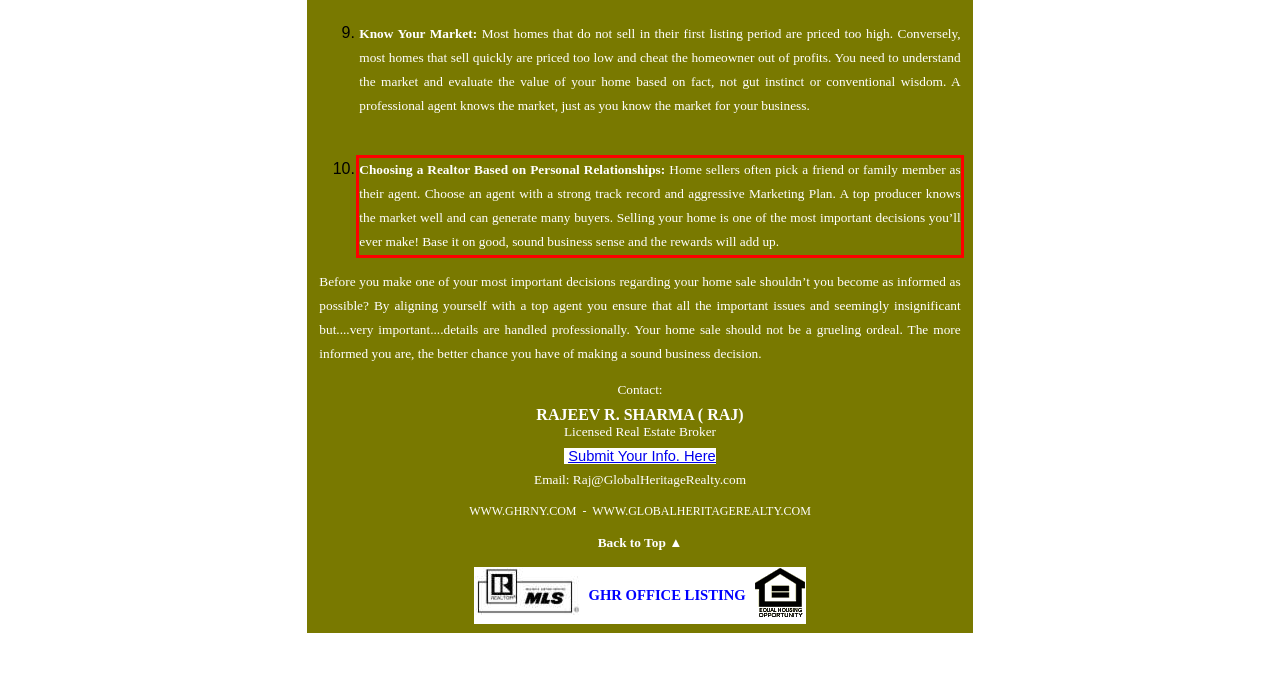Please perform OCR on the text content within the red bounding box that is highlighted in the provided webpage screenshot.

Choosing a Realtor Based on Personal Relationships: Home sellers often pick a friend or family member as their agent. Choose an agent with a strong track record and aggressive Marketing Plan. A top producer knows the market well and can generate many buyers. Selling your home is one of the most important decisions you’ll ever make! Base it on good, sound business sense and the rewards will add up.